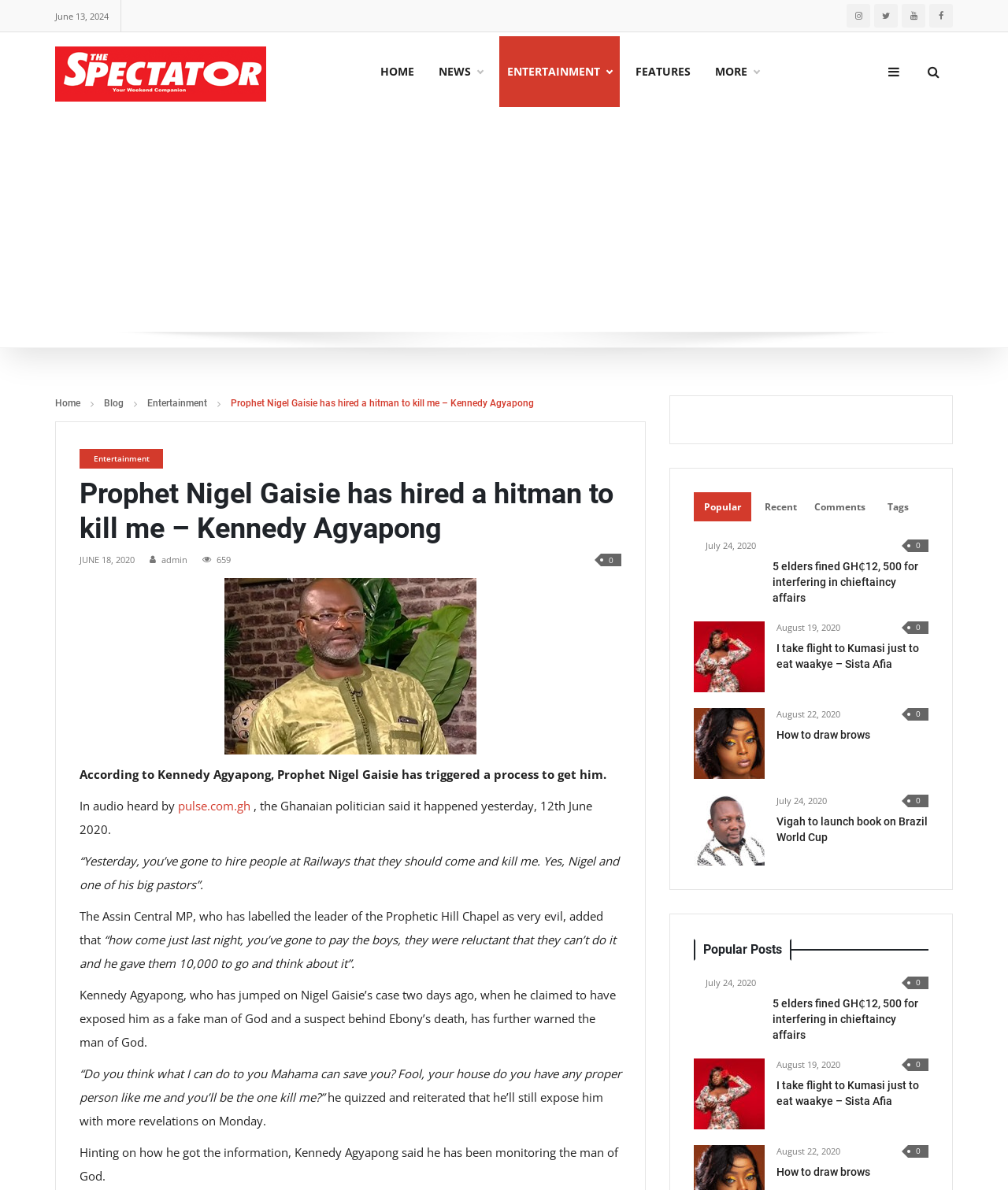Extract the bounding box coordinates for the HTML element that matches this description: "aria-label="Advertisement" name="aswift_1" title="Advertisement"". The coordinates should be four float numbers between 0 and 1, i.e., [left, top, right, bottom].

[0.055, 0.1, 0.945, 0.285]